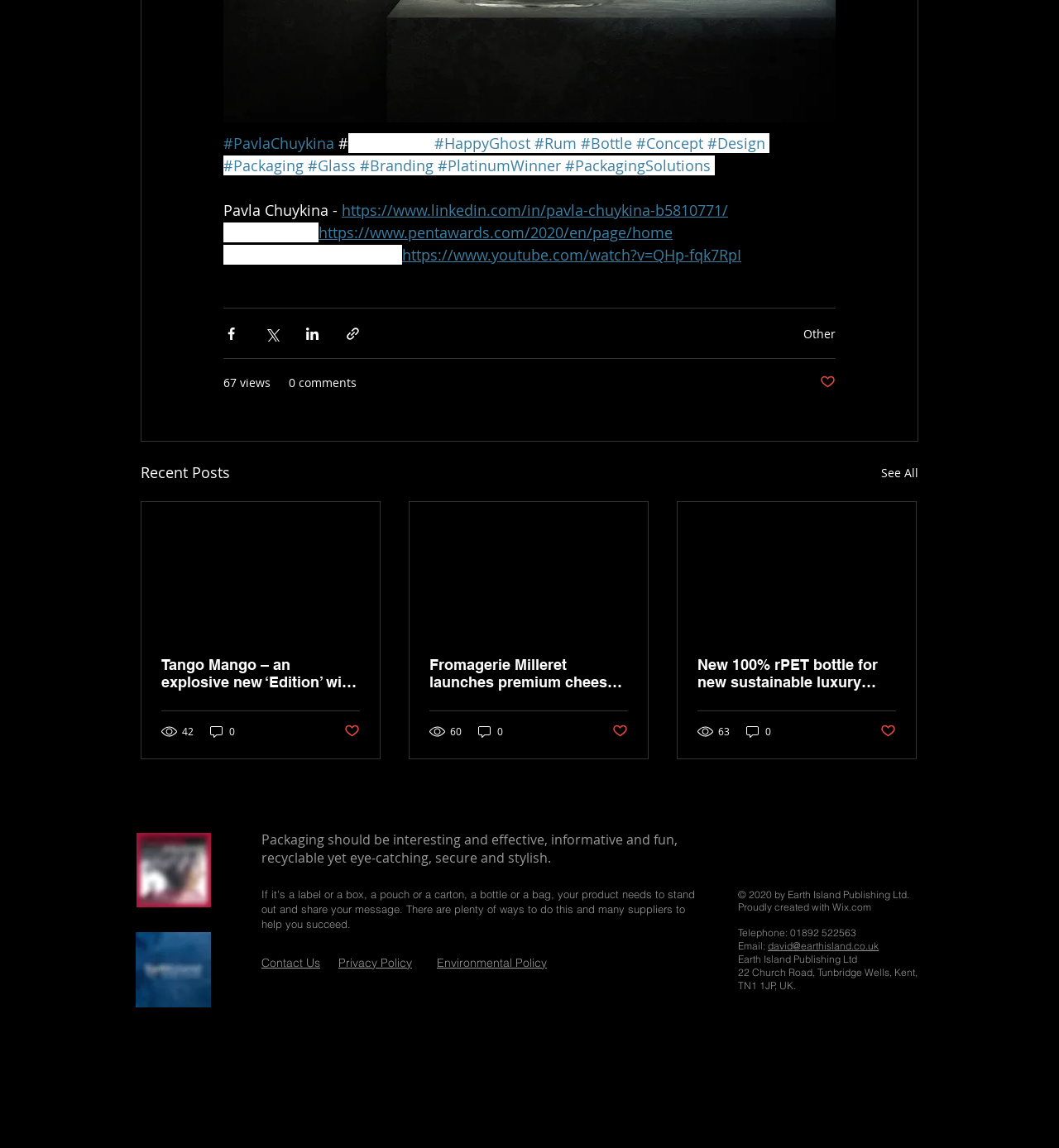How many articles are listed under 'Recent Posts'?
Please craft a detailed and exhaustive response to the question.

I counted the number of articles under the 'Recent Posts' heading. There are three articles with links and text descriptions.